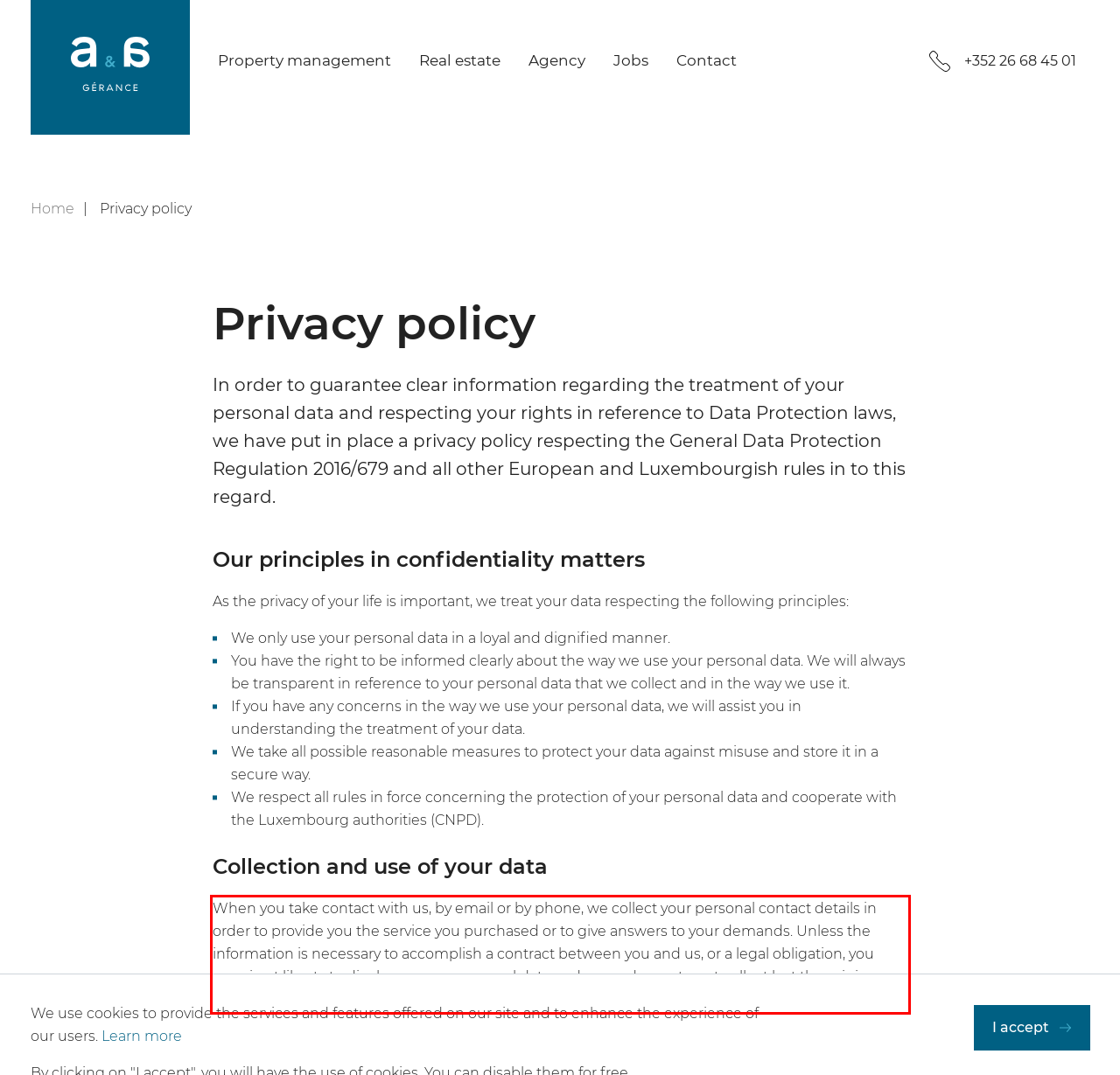There is a screenshot of a webpage with a red bounding box around a UI element. Please use OCR to extract the text within the red bounding box.

When you take contact with us, by email or by phone, we collect your personal contact details in order to provide you the service you purchased or to give answers to your demands. Unless the information is necessary to accomplish a contract between you and us, or a legal obligation, you remain at liberty to divulge us your personal data and we endeavor to not collect but the minimum information needed to treat your demand or to offer you the service you asked for.